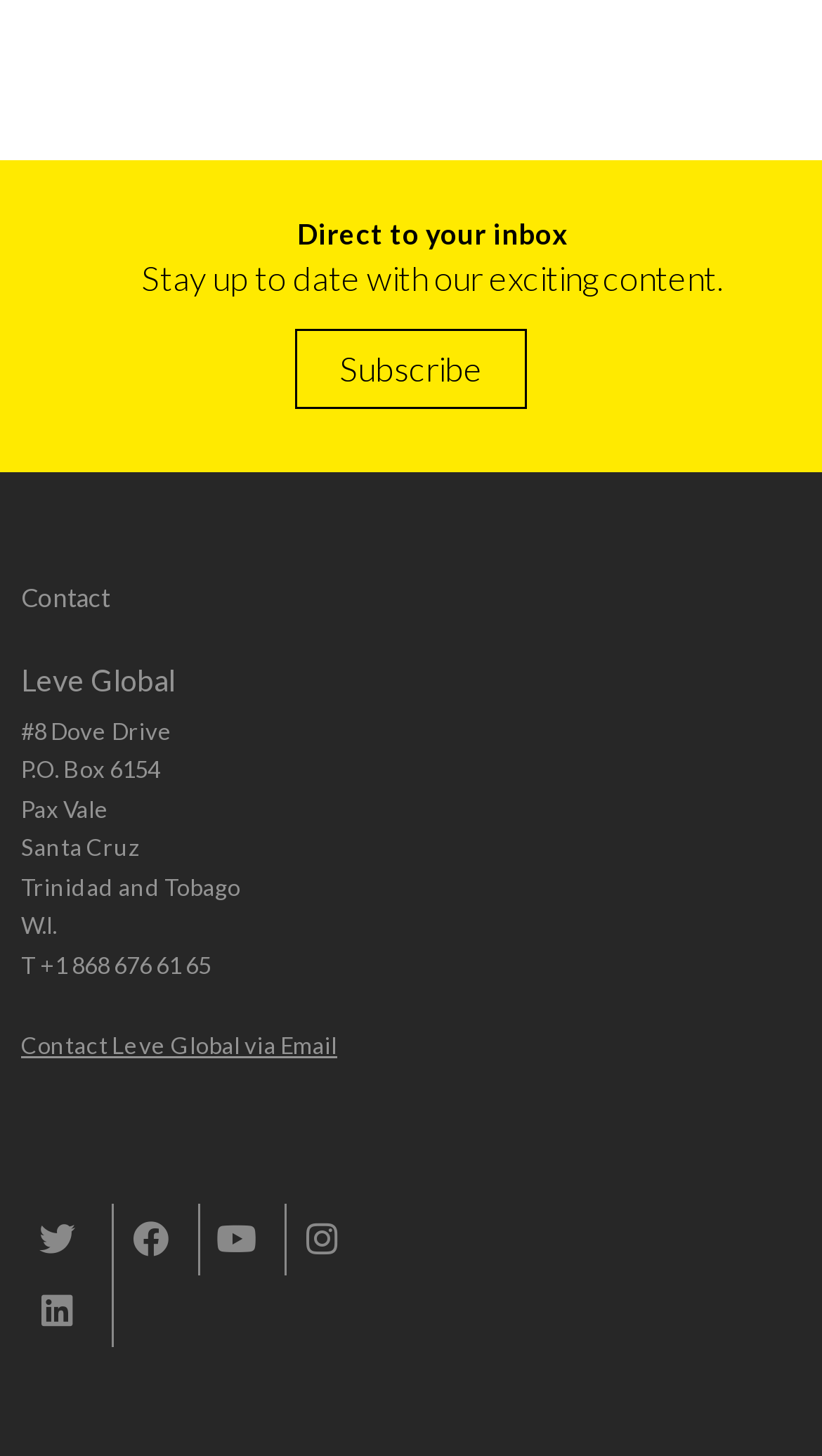Use one word or a short phrase to answer the question provided: 
How many social media links are there?

4